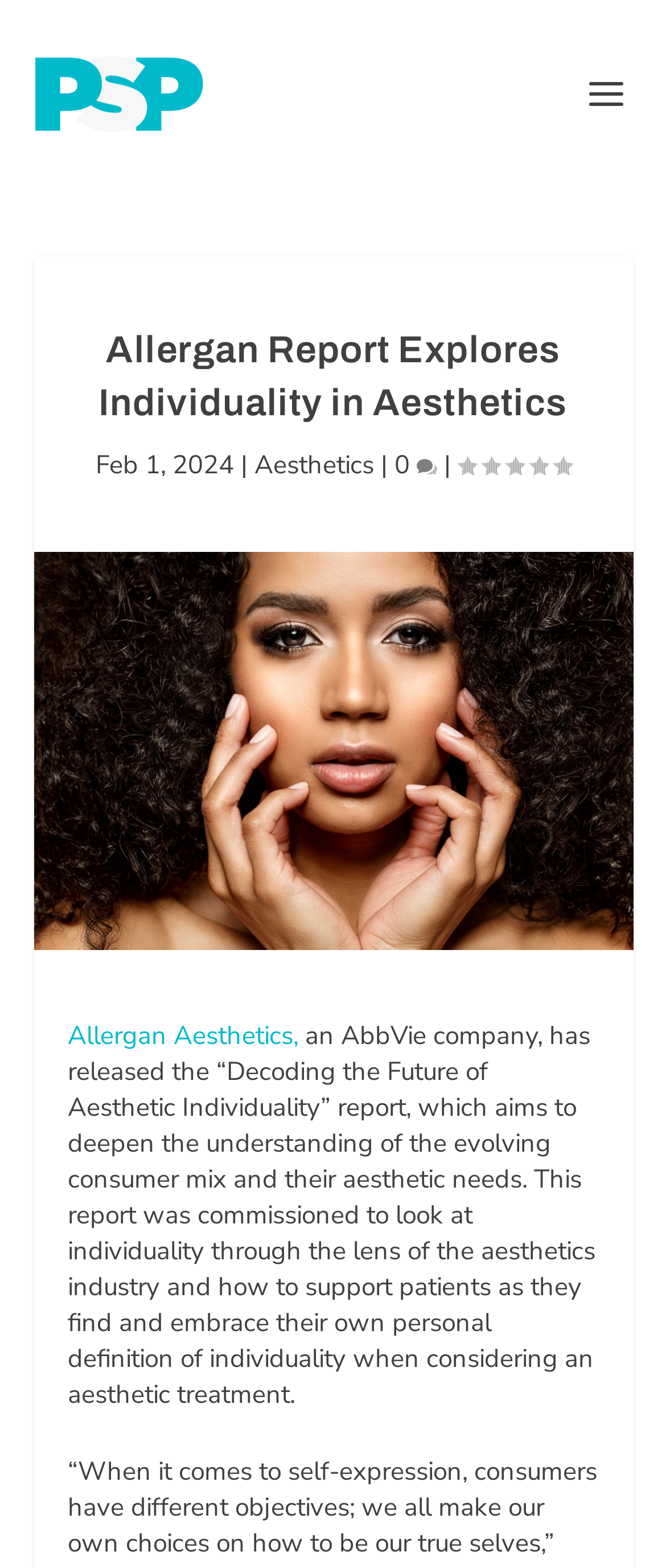Bounding box coordinates are specified in the format (top-left x, top-left y, bottom-right x, bottom-right y). All values are floating point numbers bounded between 0 and 1. Please provide the bounding box coordinate of the region this sentence describes: Allergan Aesthetics,

[0.101, 0.65, 0.447, 0.672]